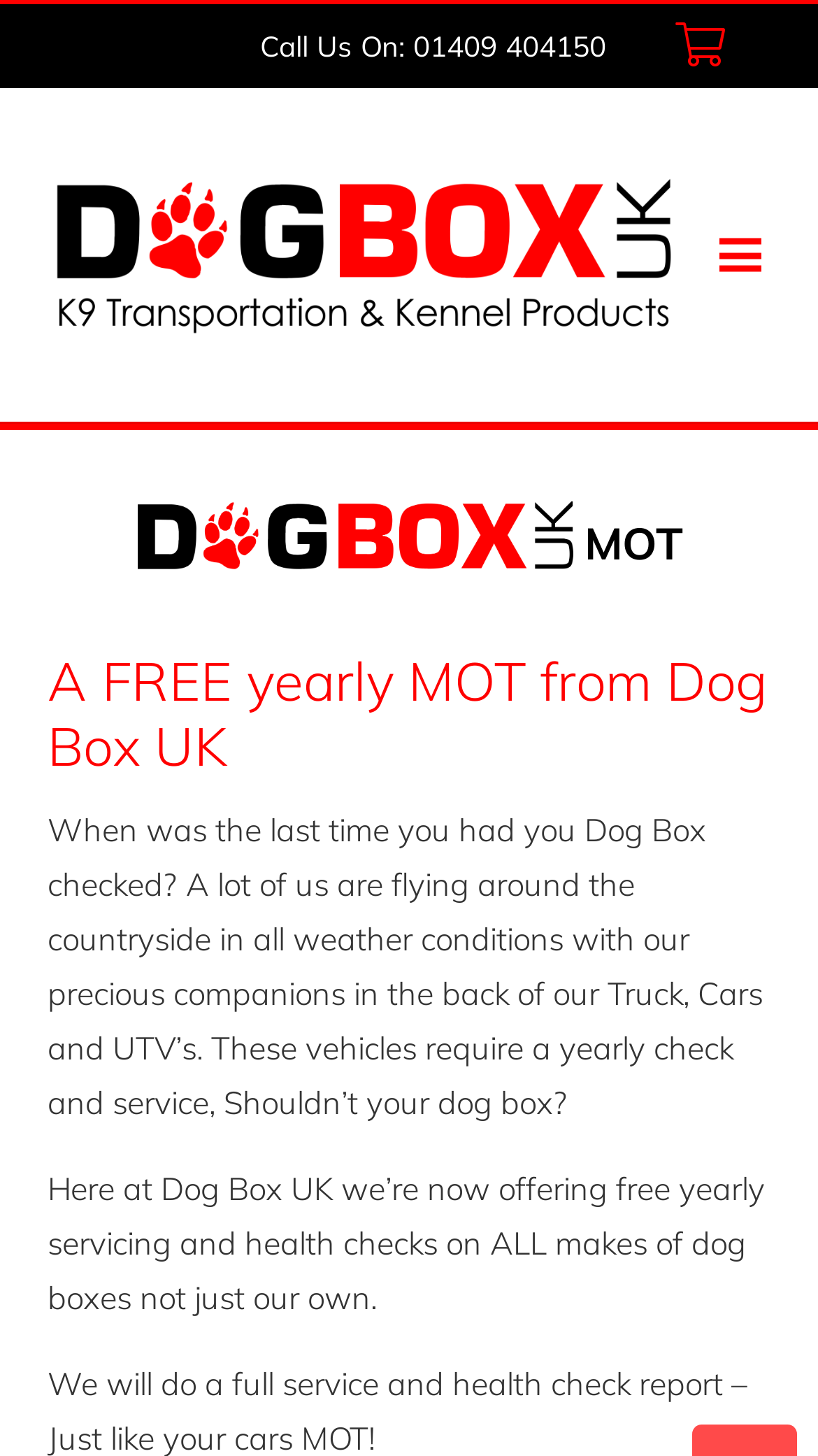Ascertain the bounding box coordinates for the UI element detailed here: "Call Us On: 01409 404150". The coordinates should be provided as [left, top, right, bottom] with each value being a float between 0 and 1.

[0.212, 0.004, 0.447, 0.058]